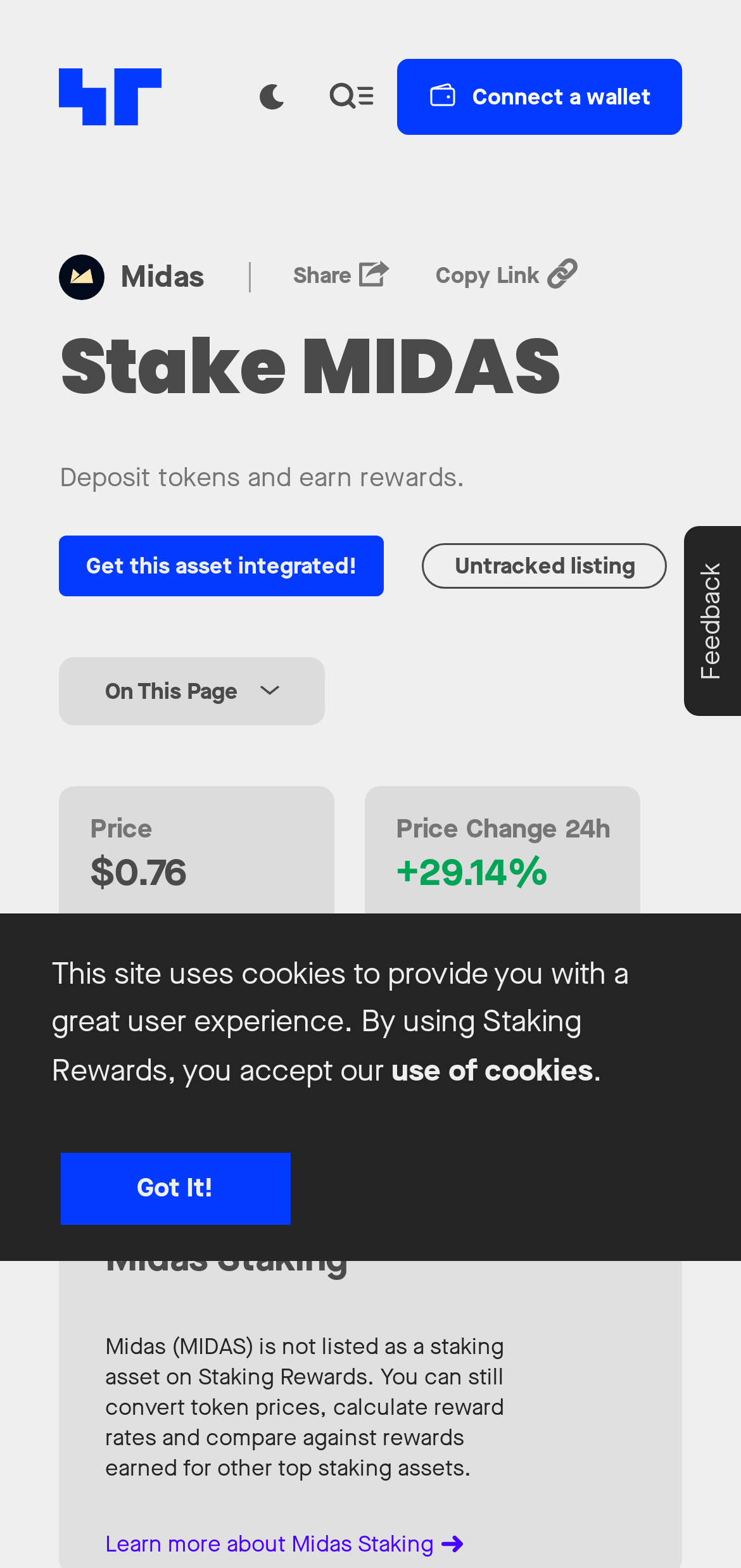Please find the bounding box coordinates (top-left x, top-left y, bottom-right x, bottom-right y) in the screenshot for the UI element described as follows: Connect a wallet

[0.535, 0.037, 0.92, 0.086]